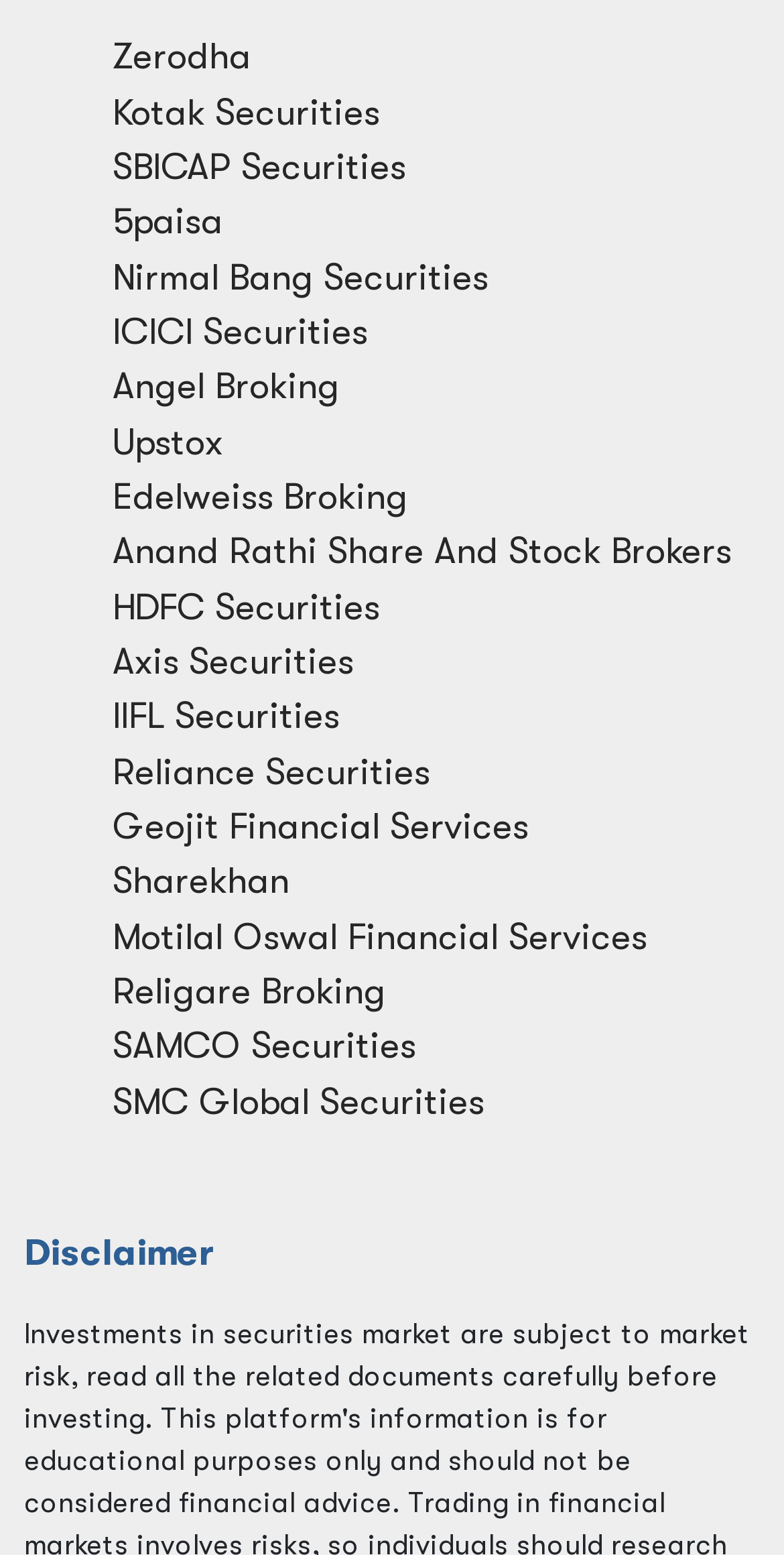Identify the bounding box coordinates of the clickable region necessary to fulfill the following instruction: "go to ICICI Securities". The bounding box coordinates should be four float numbers between 0 and 1, i.e., [left, top, right, bottom].

[0.144, 0.2, 0.469, 0.226]